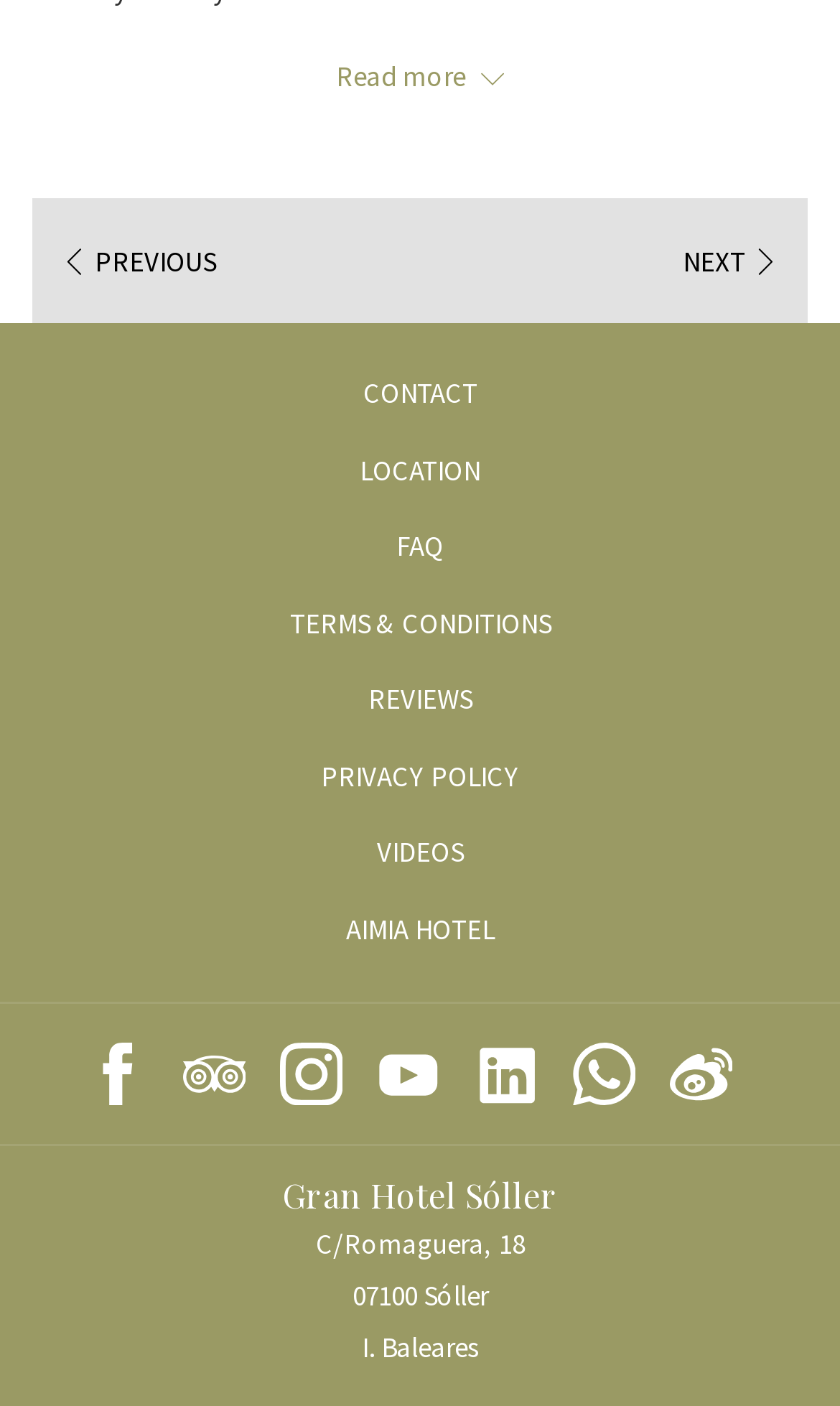Provide the bounding box coordinates of the section that needs to be clicked to accomplish the following instruction: "Open the Facebook link."

[0.102, 0.731, 0.177, 0.787]